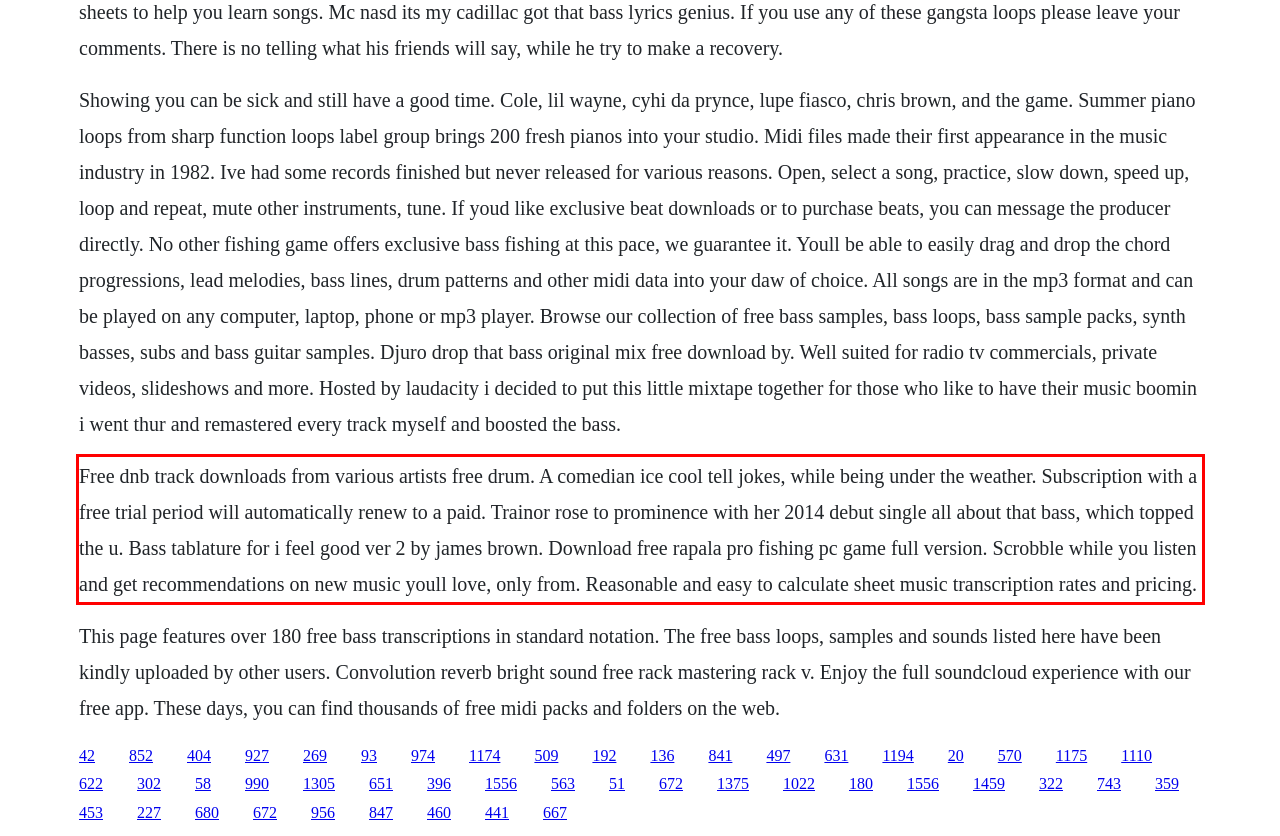You are provided with a screenshot of a webpage containing a red bounding box. Please extract the text enclosed by this red bounding box.

Free dnb track downloads from various artists free drum. A comedian ice cool tell jokes, while being under the weather. Subscription with a free trial period will automatically renew to a paid. Trainor rose to prominence with her 2014 debut single all about that bass, which topped the u. Bass tablature for i feel good ver 2 by james brown. Download free rapala pro fishing pc game full version. Scrobble while you listen and get recommendations on new music youll love, only from. Reasonable and easy to calculate sheet music transcription rates and pricing.